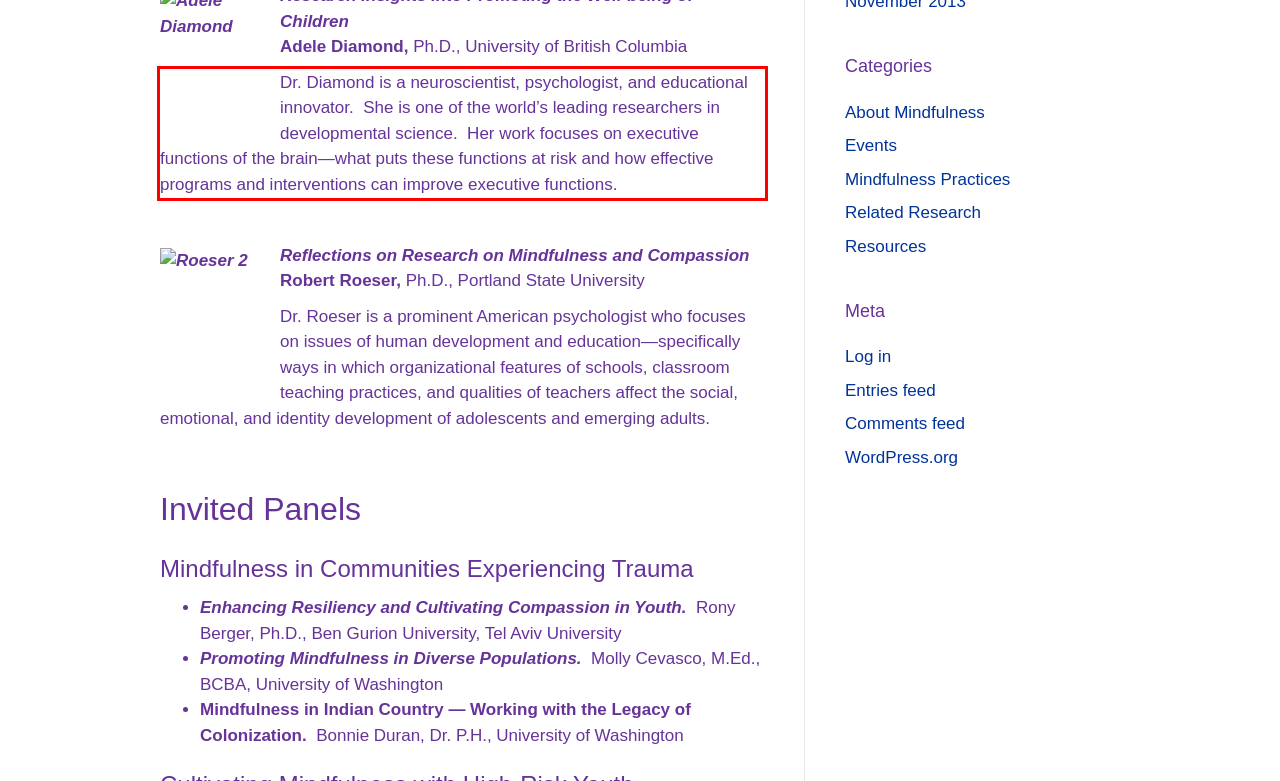Using the provided screenshot, read and generate the text content within the red-bordered area.

Dr. Diamond is a neuroscientist, psychologist, and educational innovator. She is one of the world’s leading researchers in developmental science. Her work focuses on executive functions of the brain—what puts these functions at risk and how effective programs and interventions can improve executive functions.